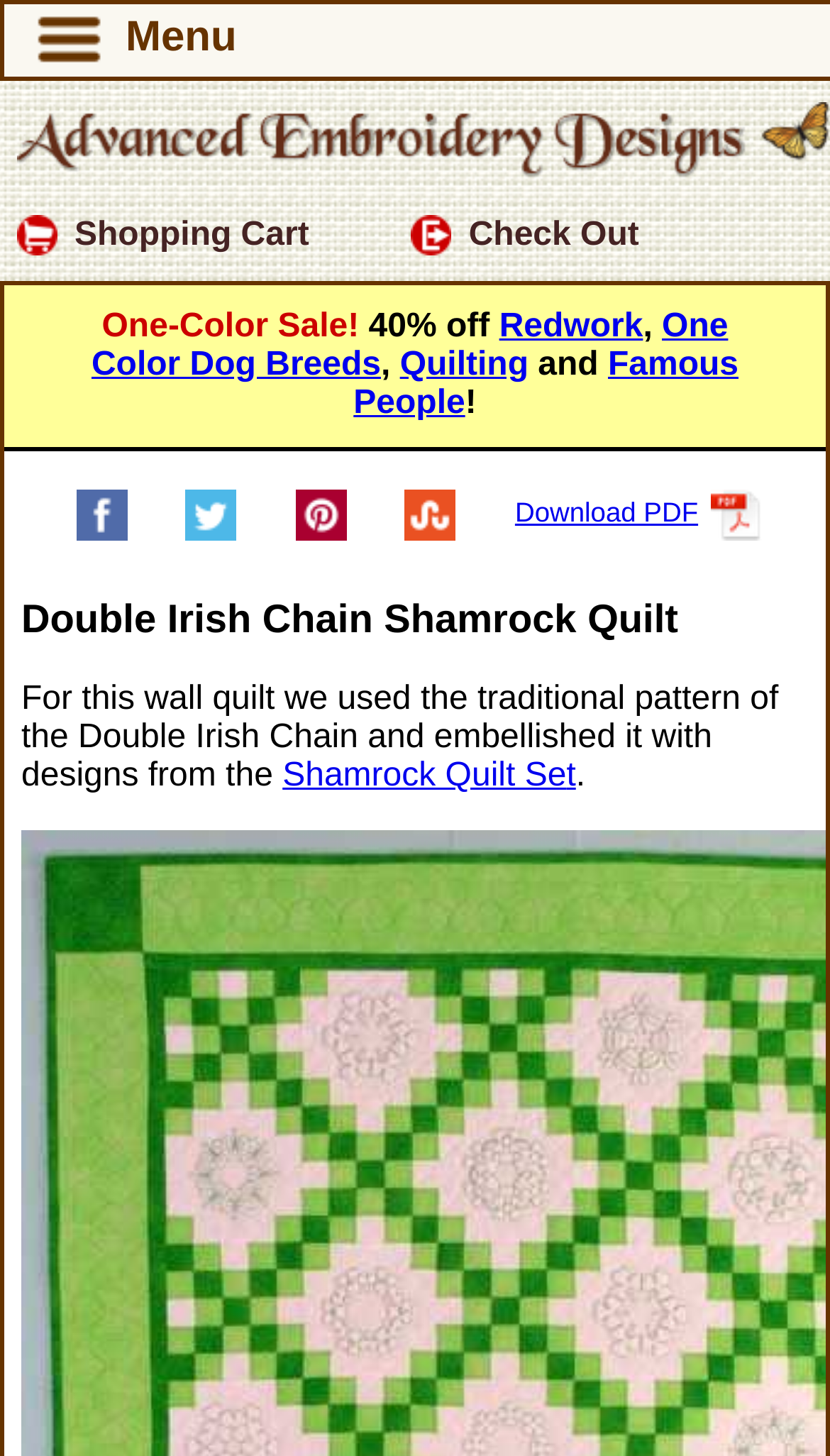Determine the bounding box coordinates of the clickable element to complete this instruction: "View shopping cart". Provide the coordinates in the format of four float numbers between 0 and 1, [left, top, right, bottom].

[0.021, 0.147, 0.372, 0.175]